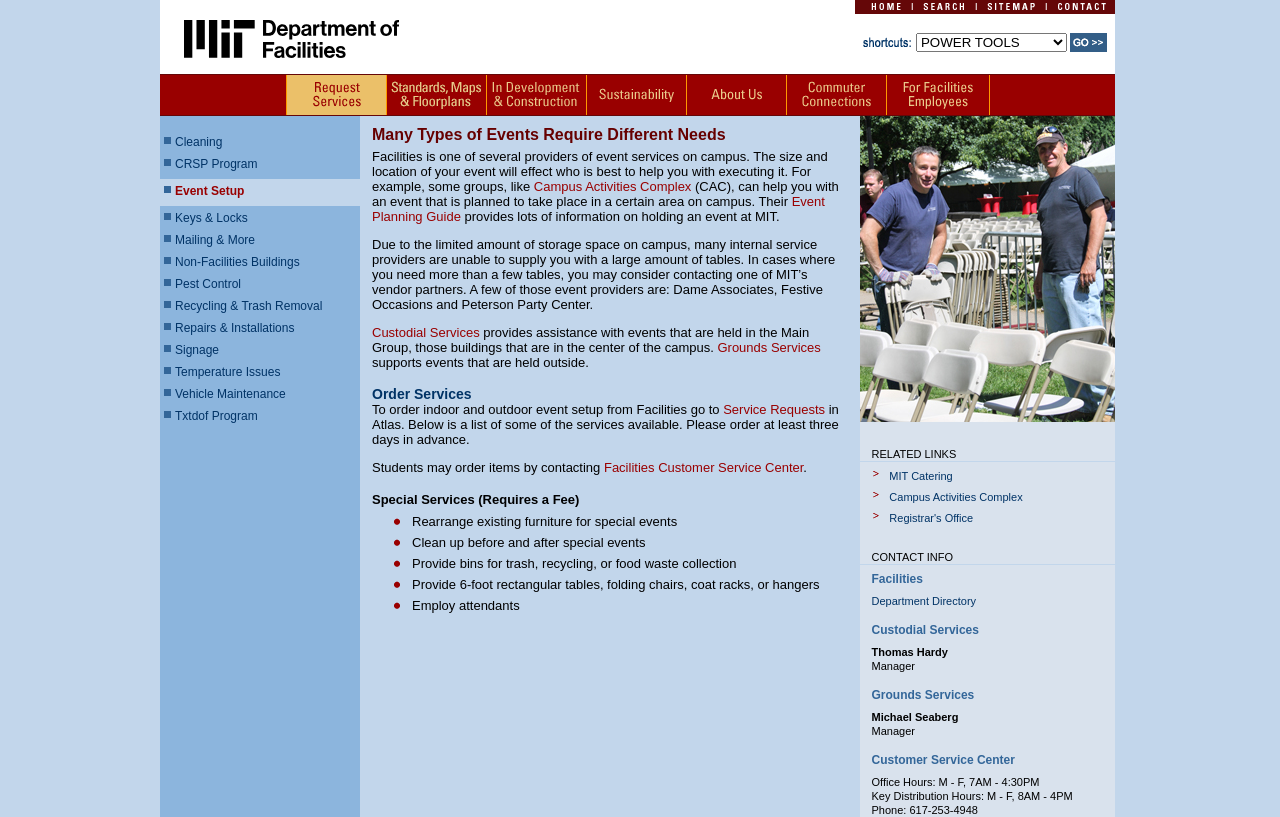Can you provide the bounding box coordinates for the element that should be clicked to implement the instruction: "Click Go"?

[0.836, 0.045, 0.865, 0.06]